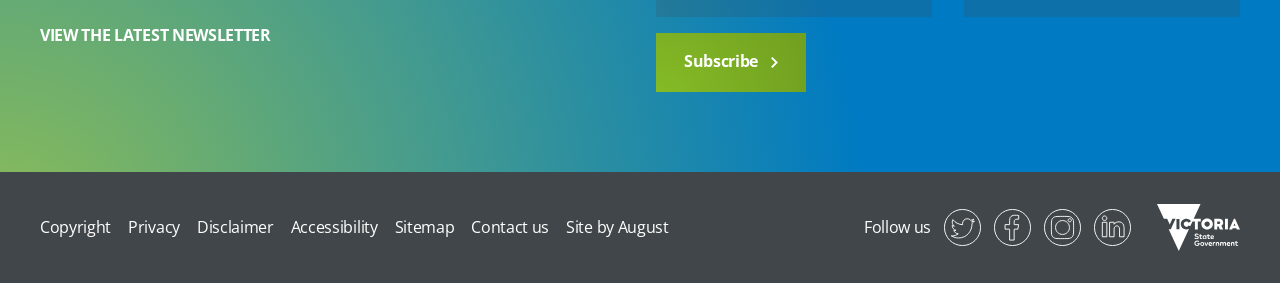Can you identify the bounding box coordinates of the clickable region needed to carry out this instruction: 'Contact us'? The coordinates should be four float numbers within the range of 0 to 1, stated as [left, top, right, bottom].

[0.368, 0.763, 0.429, 0.84]